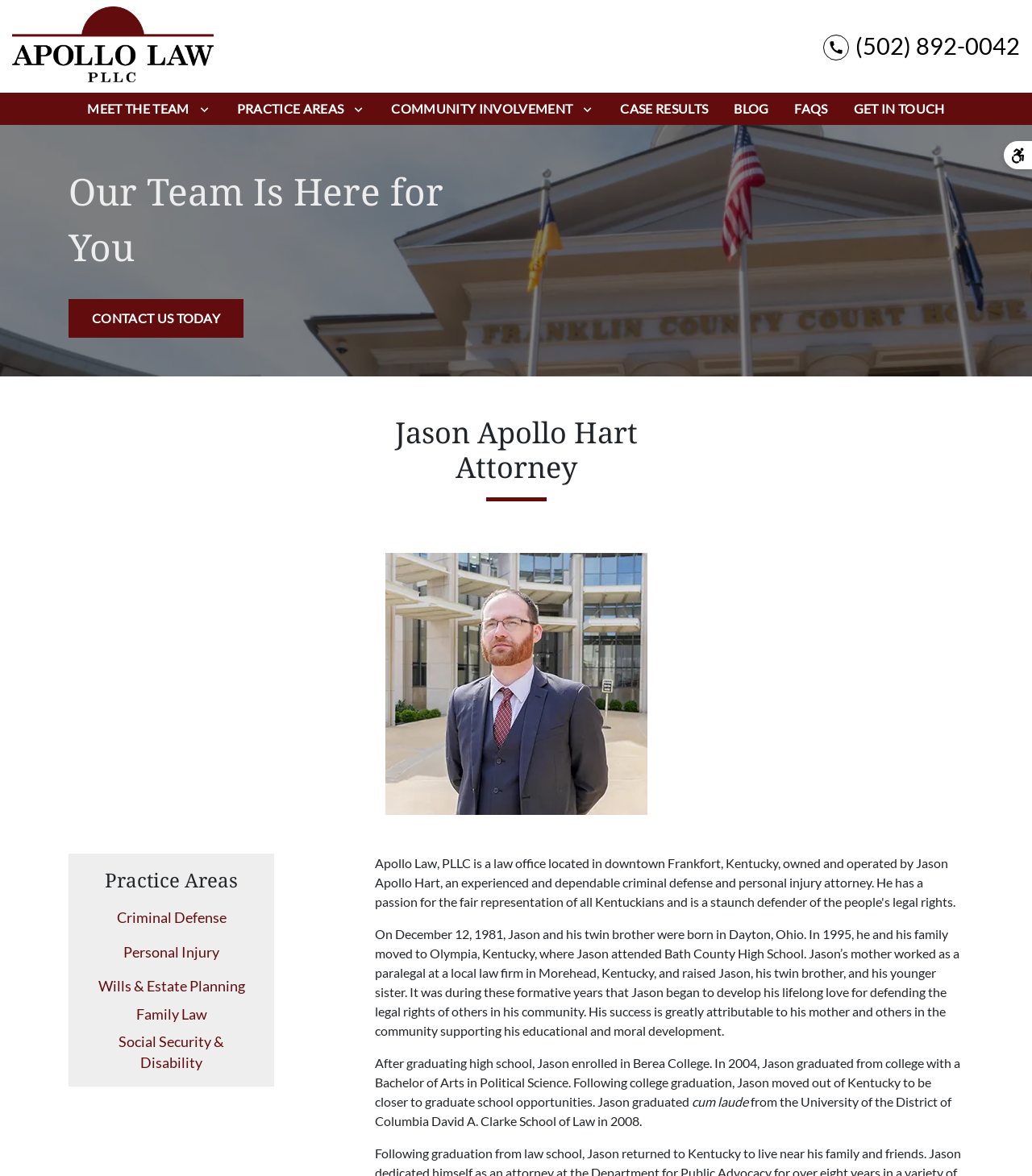What are the practice areas of the attorney?
Give a comprehensive and detailed explanation for the question.

The practice areas of the attorney can be found in the section 'Practice Areas' at the bottom of the webpage, which lists several areas including Criminal Defense, Personal Injury, Wills & Estate Planning, Family Law, and Social Security & Disability.